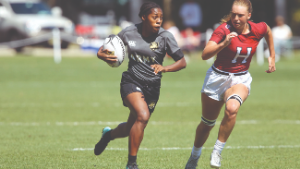Describe thoroughly the contents of the image.

The image captures an intense moment from a rugby match featuring the Army West Point women's rugby team. In this scene, an Army player, dressed in a dark jersey, skillfully evades a pursuing opponent from Harvard, who is clad in a striking red uniform. The background reveals a lush green field under bright sunlight, indicating an invigorating day for the outdoor sport. The determination and athleticism are palpable as the Army player accelerates with the rugby ball, showcasing the speed and competitive spirit inherent in the game. This matchup marks the beginning of their 2019 season, with Army emerging victorious over Harvard with a score of 35-10, highlighting both teams' tenacity and physical athleticism.